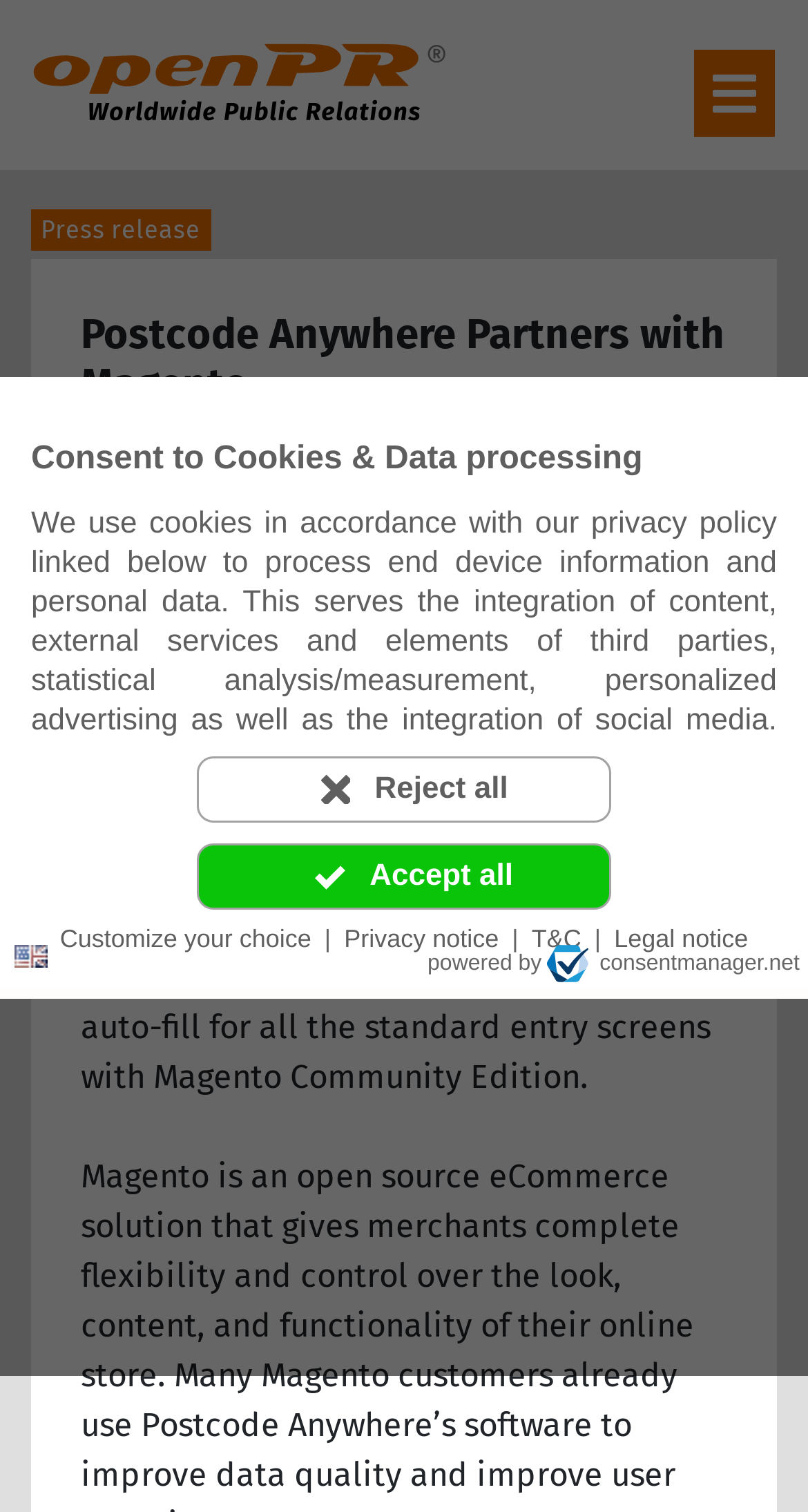Locate and provide the bounding box coordinates for the HTML element that matches this description: "Reject all".

[0.244, 0.5, 0.756, 0.544]